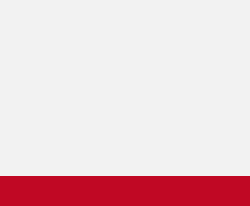Give a thorough and detailed caption for the image.

The image showcases the full logo of Master AutoTech, a prominent service provider recognized for excellence in the automotive industry. The logo features a distinctive color scheme and design elements that reflect the brand's commitment to quality and reliability. Master AutoTech has earned accolades such as being awarded "Best of State" and recognized as one of the top places to work by the Salt Lake Tribune. This visual representation emphasizes the brand's reputation and dedication to delivering exceptional automotive services to its customers.